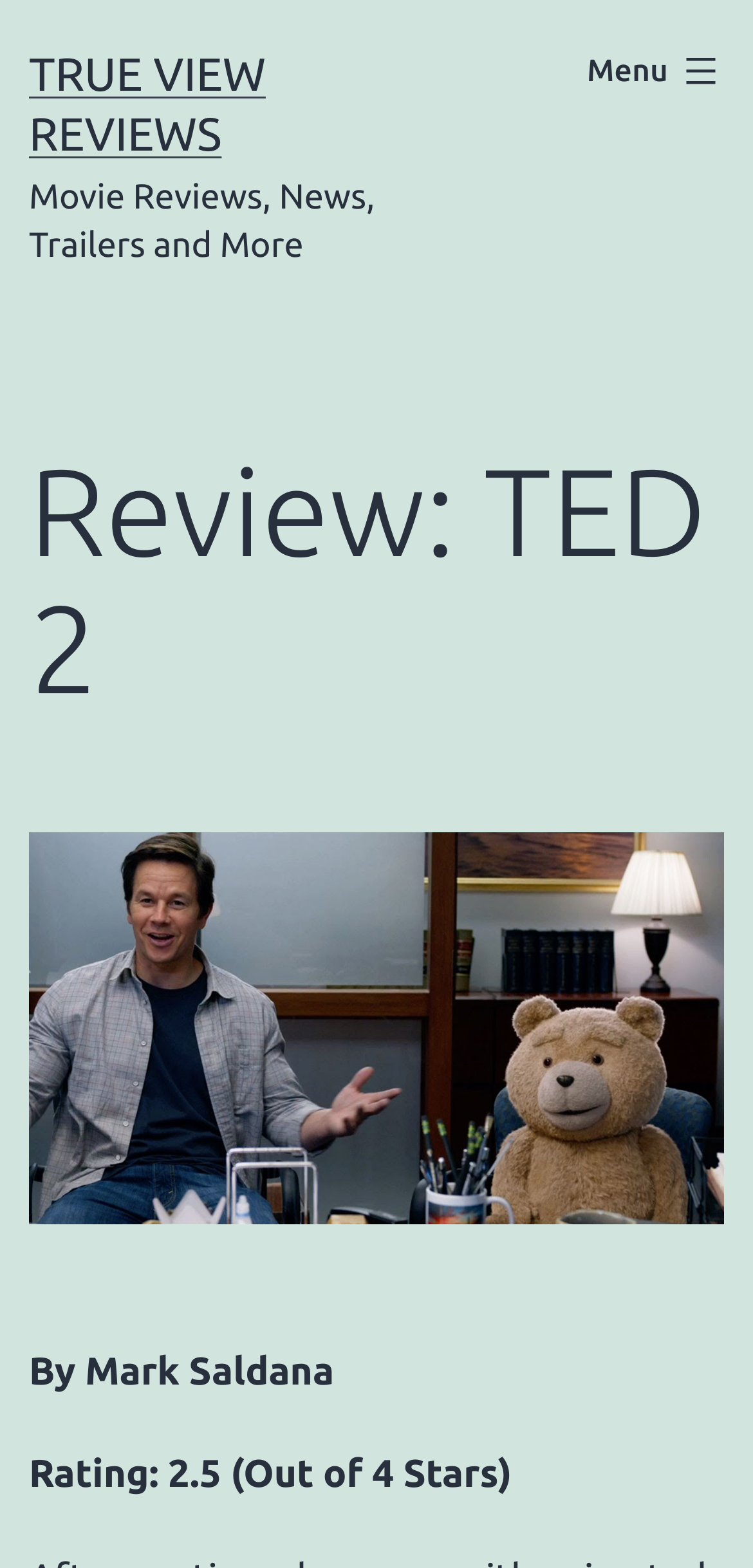What is the rating of the movie TED 2?
Look at the screenshot and respond with a single word or phrase.

2.5 out of 4 Stars